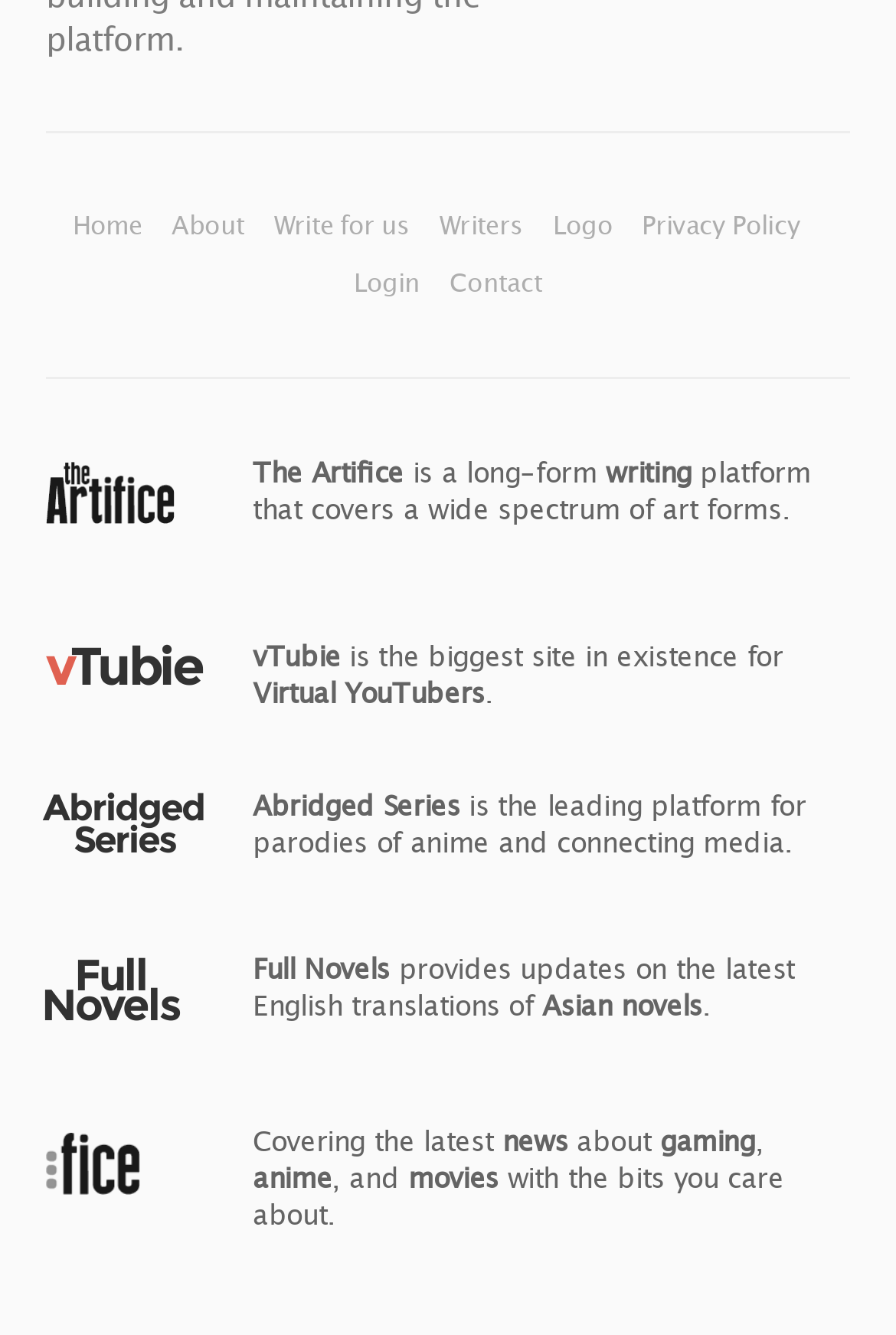Bounding box coordinates are specified in the format (top-left x, top-left y, bottom-right x, bottom-right y). All values are floating point numbers bounded between 0 and 1. Please provide the bounding box coordinate of the region this sentence describes: title="The Artifice"

[0.051, 0.364, 0.196, 0.4]